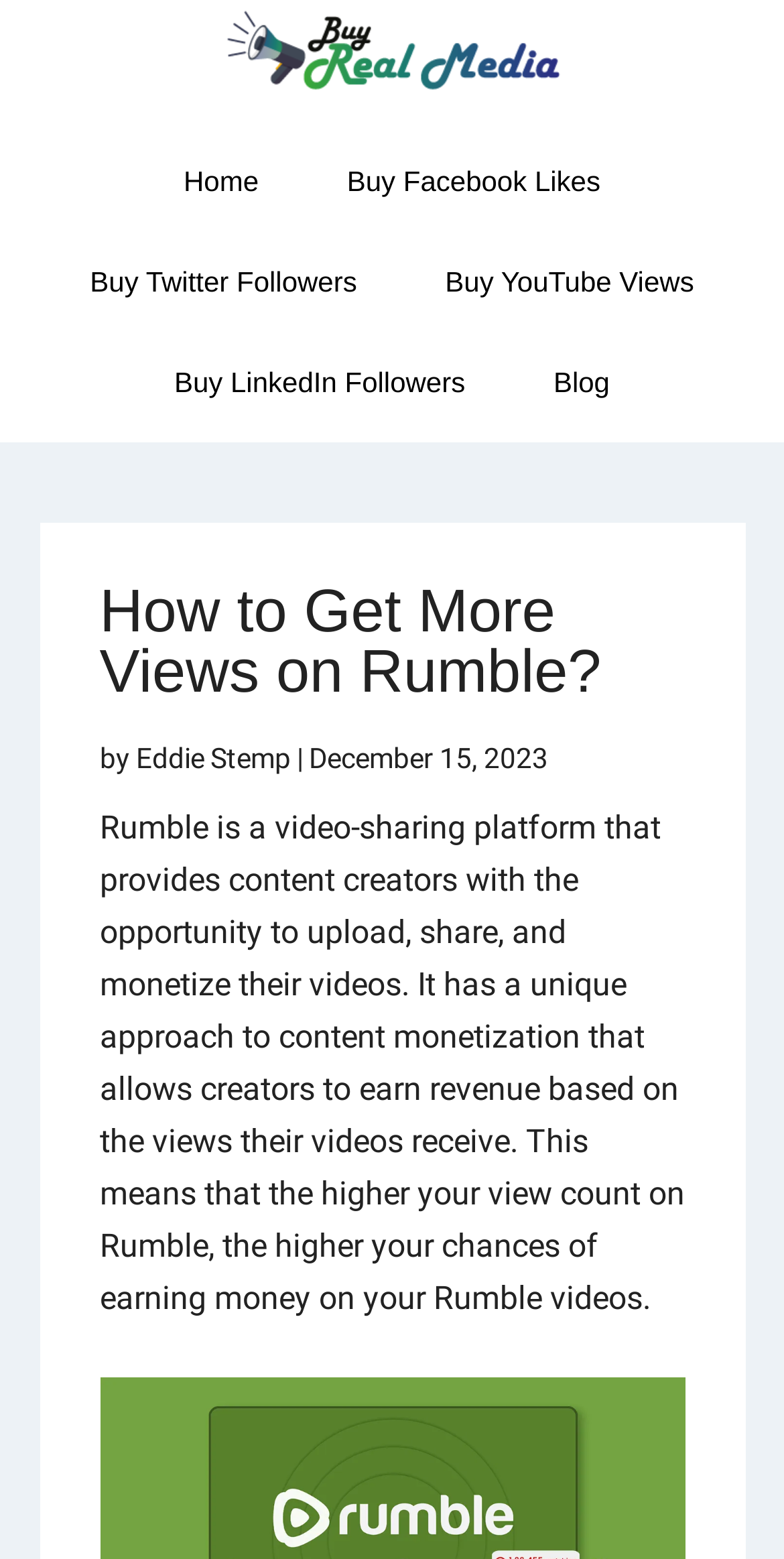Refer to the screenshot and give an in-depth answer to this question: What is the purpose of the video-sharing platform?

The question asks about the purpose of the video-sharing platform. By reading the text content of the webpage, specifically the sentence 'It has a unique approach to content monetization that allows creators to earn revenue based on the views their videos receive.', we can determine that the platform allows creators to monetize their videos.